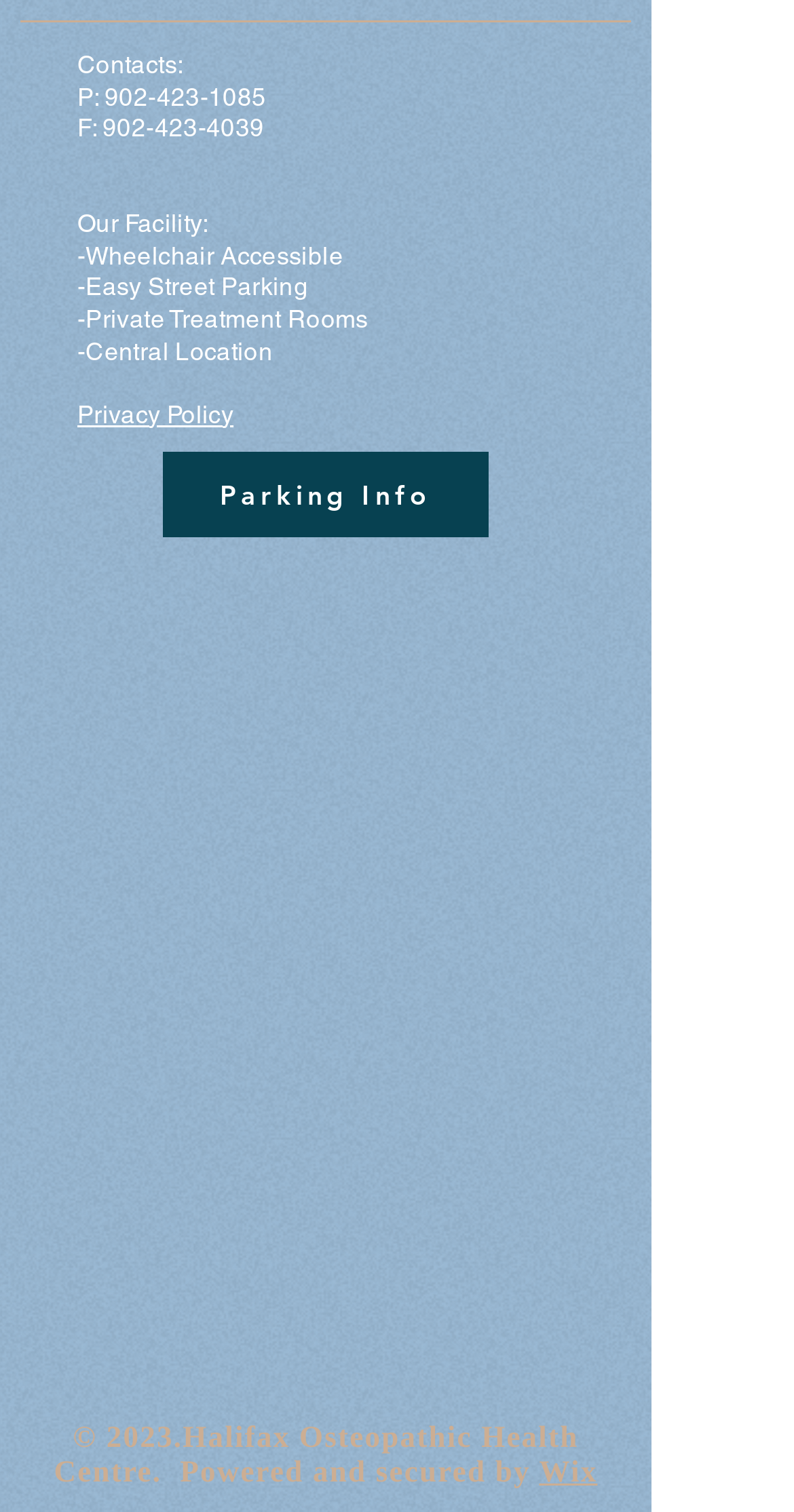Is there a private treatment room available?
Refer to the image and provide a concise answer in one word or phrase.

Yes